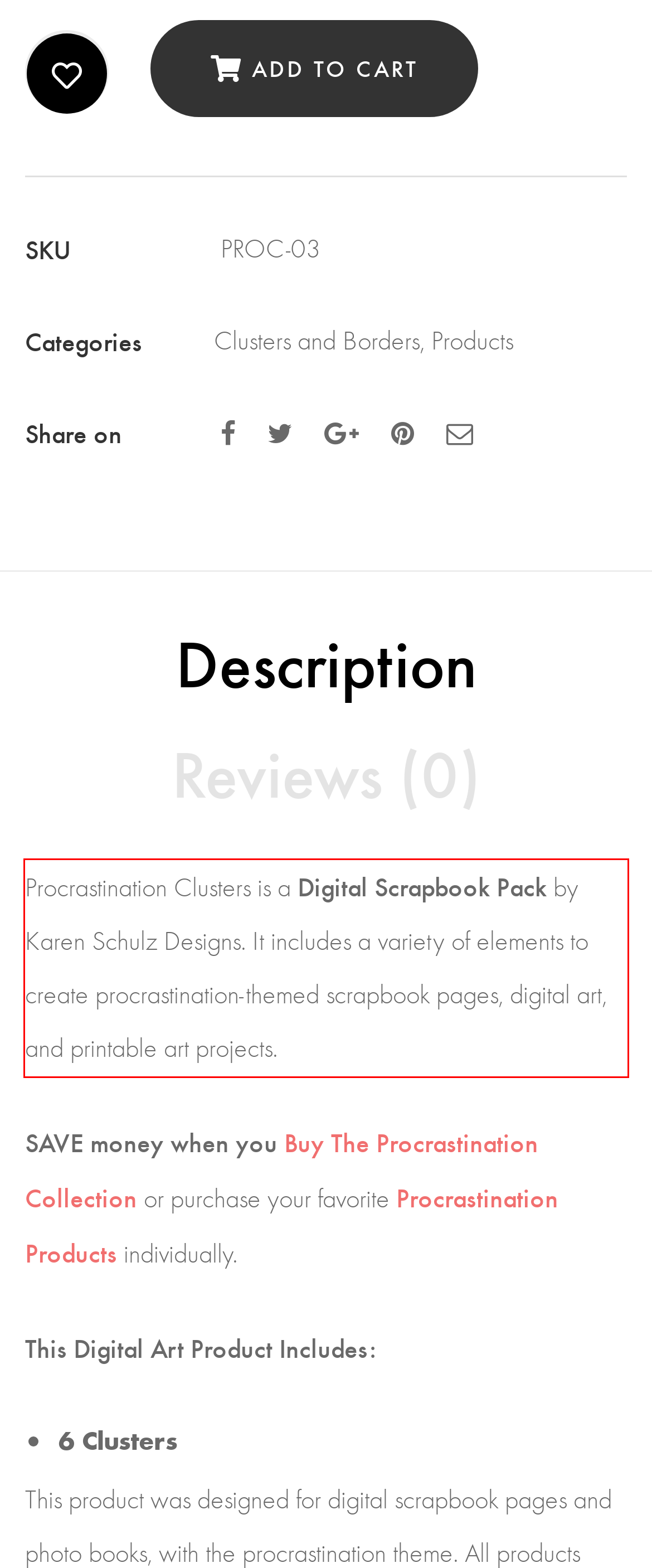From the screenshot of the webpage, locate the red bounding box and extract the text contained within that area.

Procrastination Clusters is a Digital Scrapbook Pack by Karen Schulz Designs. It includes a variety of elements to create procrastination-themed scrapbook pages, digital art, and printable art projects.